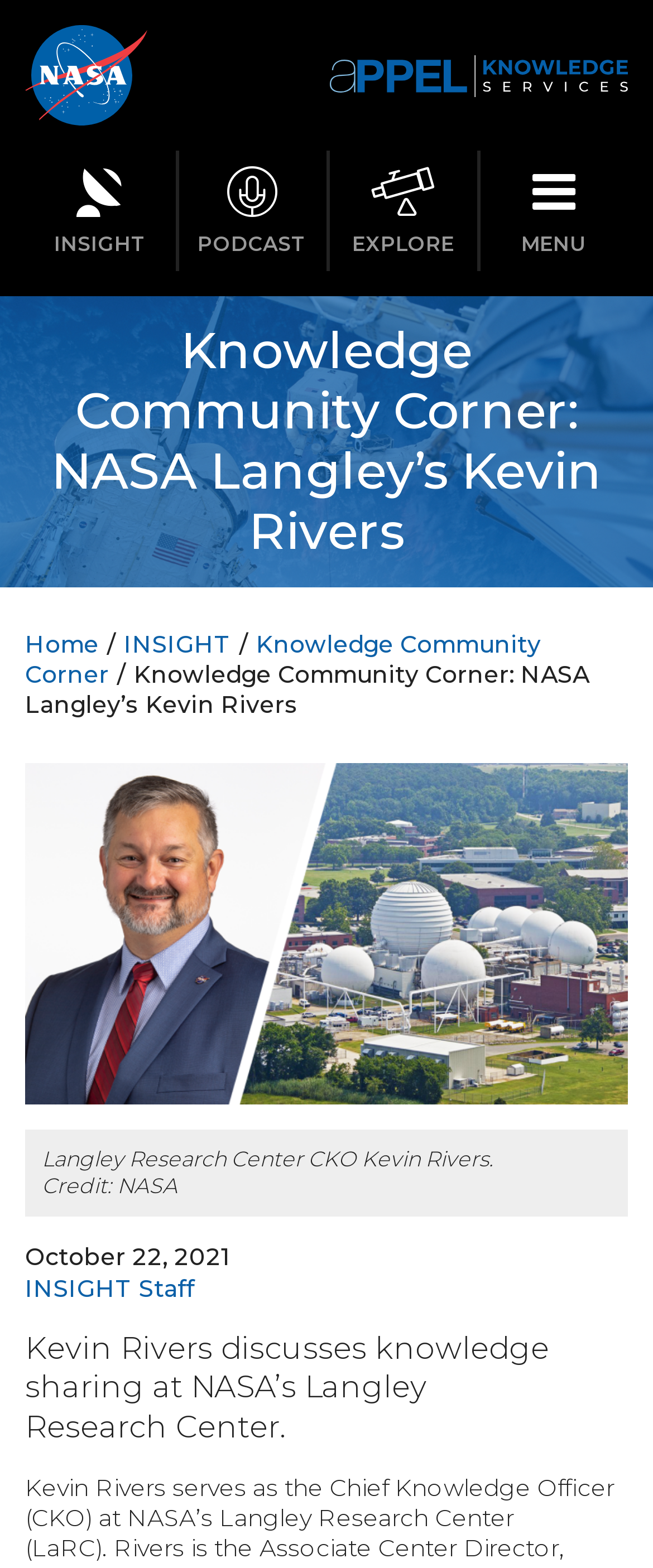Show the bounding box coordinates of the region that should be clicked to follow the instruction: "Click the NASA link."

[0.038, 0.016, 0.225, 0.08]